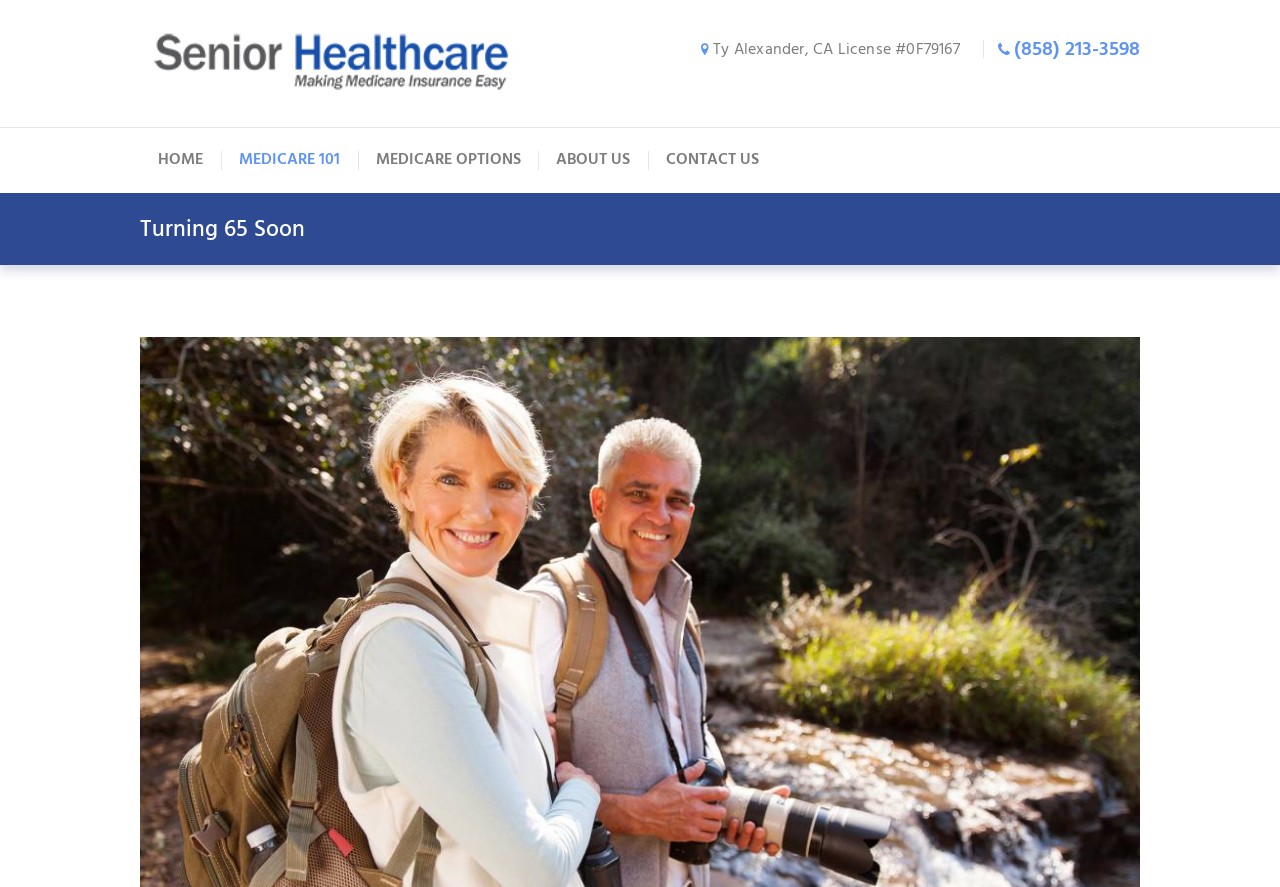What is the title or heading displayed on the webpage?

What You Need to Know